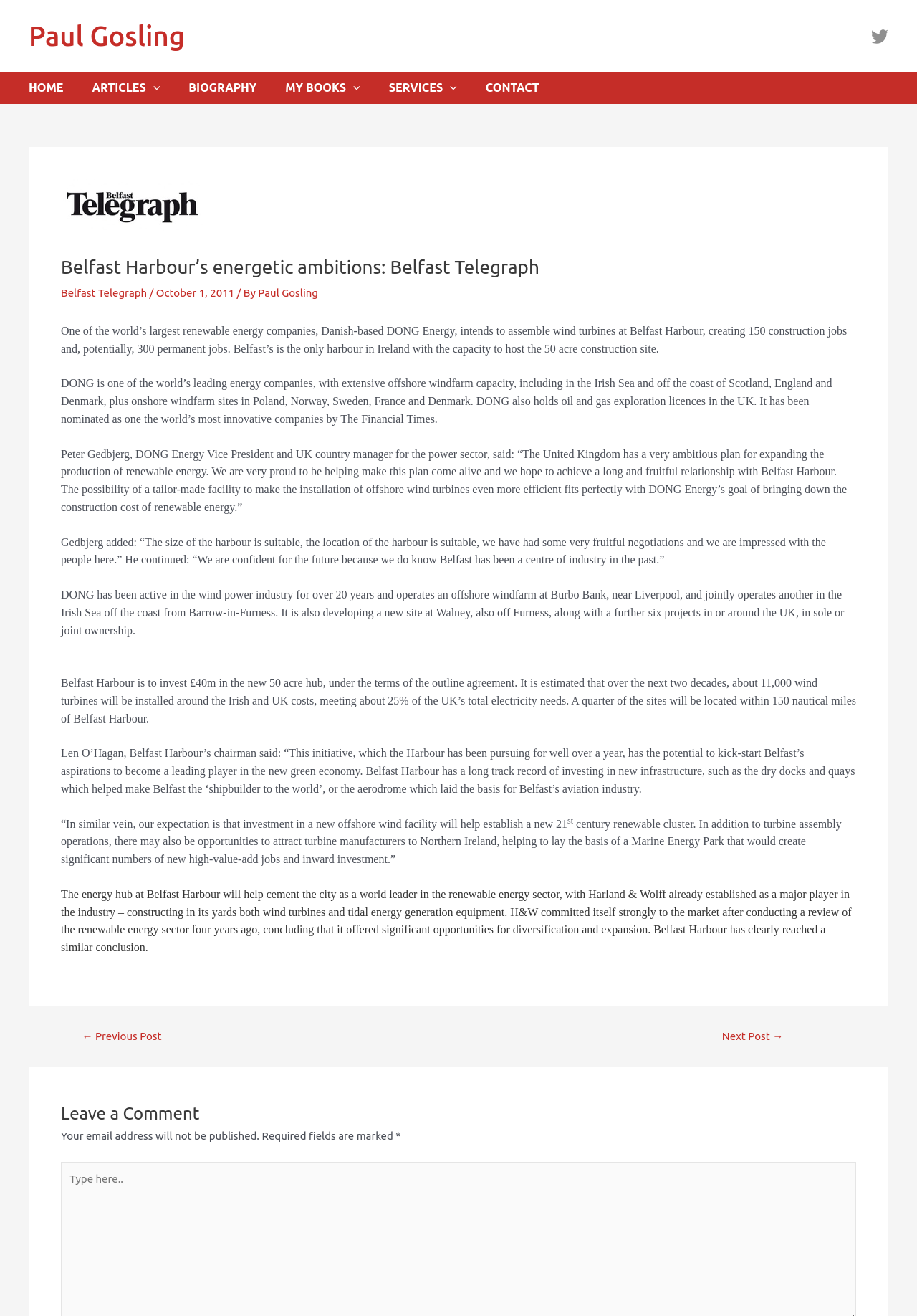Provide the bounding box coordinates, formatted as (top-left x, top-left y, bottom-right x, bottom-right y), with all values being floating point numbers between 0 and 1. Identify the bounding box of the UI element that matches the description: LET’S DO THIS

None